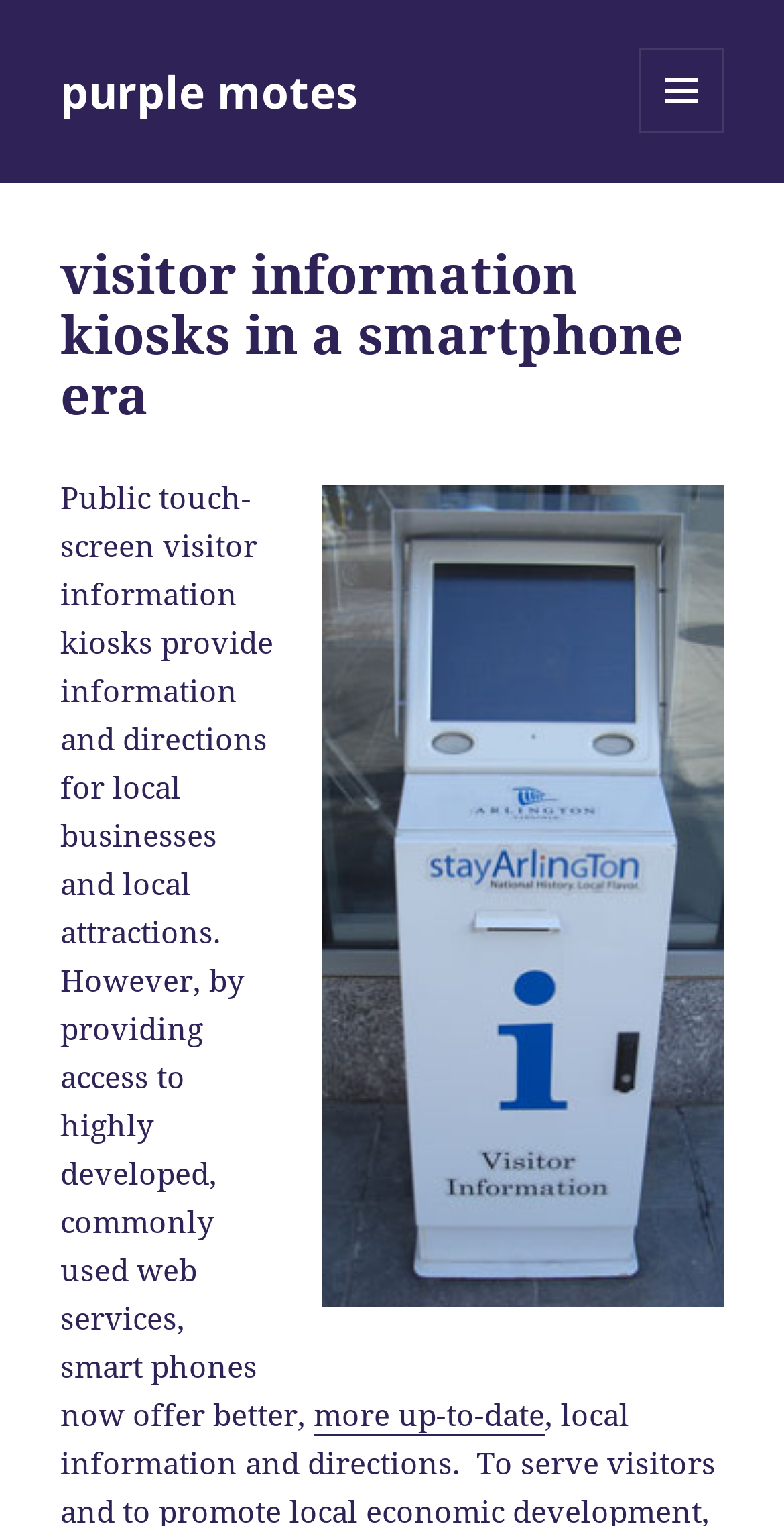Please provide a detailed answer to the question below by examining the image:
What is the purpose of public kiosks?

I found this answer by analyzing the StaticText element that explains the function of public kiosks, which is to provide information and directions for local businesses and local attractions.